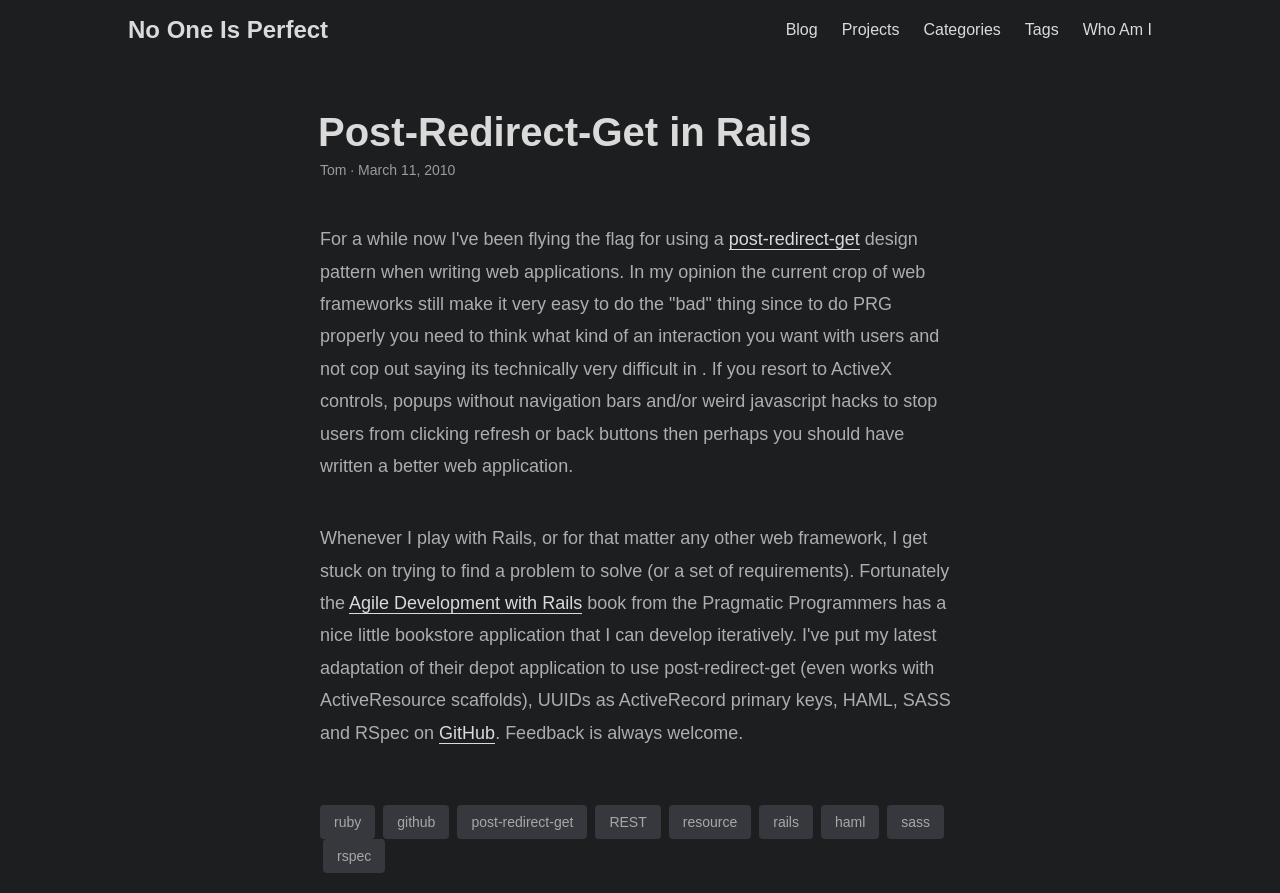Based on the visual content of the image, answer the question thoroughly: What is the topic of the article?

The topic of the article is the Post-Redirect-Get design pattern, which is mentioned in the main heading 'Post-Redirect-Get in Rails' and discussed throughout the article.